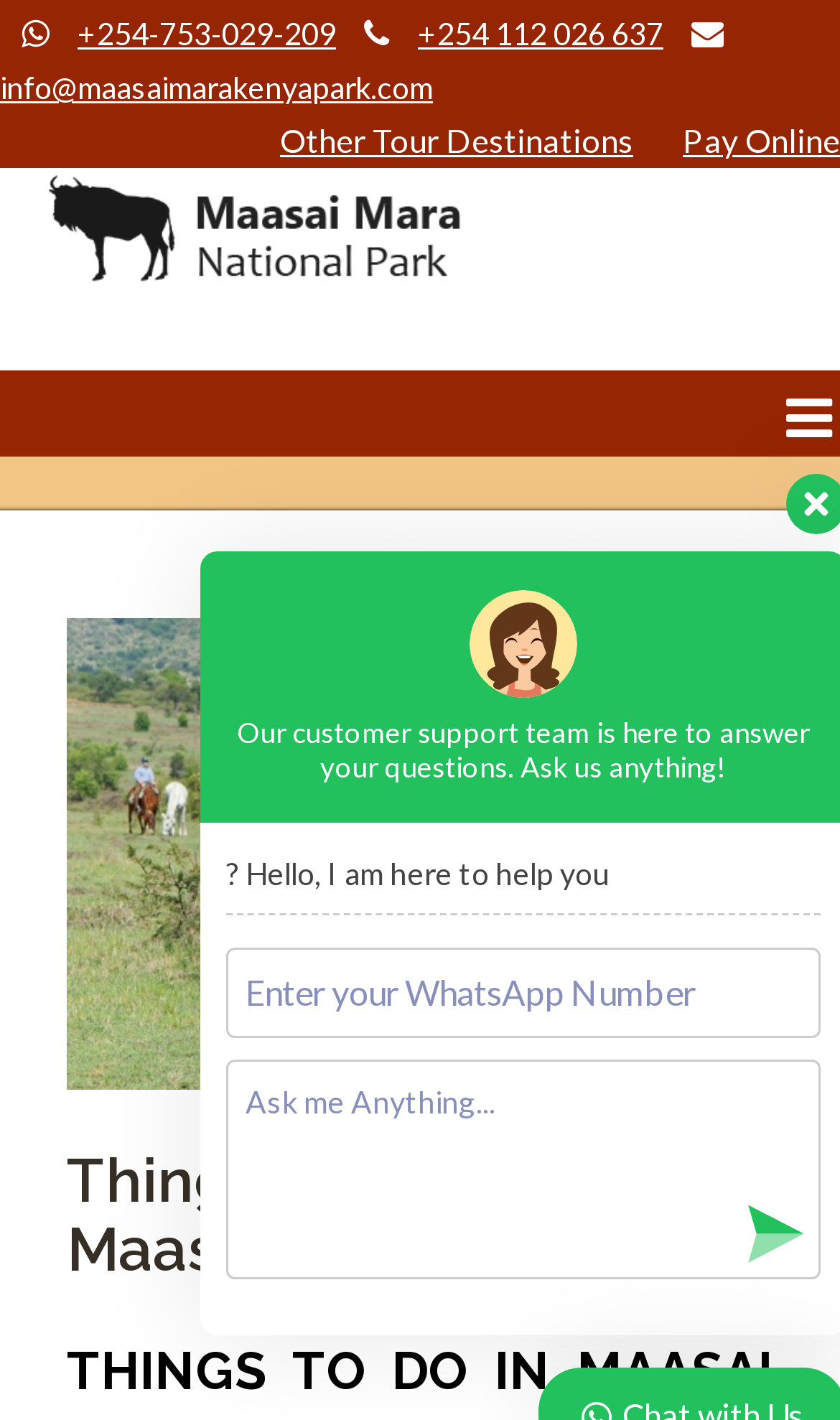Describe every aspect of the webpage comprehensively.

The webpage is about Maasai Mara national reserve, a prime wildlife safari destination in Kenya. At the top, there are two phone numbers, +254-753-029-209 and +254 112 026 637, positioned side by side, with the first one on the left and the second one on the right. Below them, there is an email address, info@maasaimarakenyapark.com, located at the top-left corner. 

To the right of the email address, there are three links: 'Other Tour Destinations', 'Pay Online', and 'Maasai Mara Logo', which is an image link. The 'Maasai Mara Logo' image is positioned above the other two links. 

Further down, there is a heading that reads 'Things To Do In Maasai Mara In 2022', which is centered at the top of the main content area. 

On the right side of the page, there is a small icon, represented by '\uf0c9', and a small image. 

In the main content area, there is a section that appears to be a customer support chat. It starts with a message that says 'Our customer support team is here to answer your questions. Ask us anything!' followed by a WhatsApp support image and a chat interface. The chat interface has a greeting message '? Hello, I am here to help you' and two text boxes, one to enter a WhatsApp number and the other to ask a question. There is also a small image at the bottom-right corner of the chat interface.